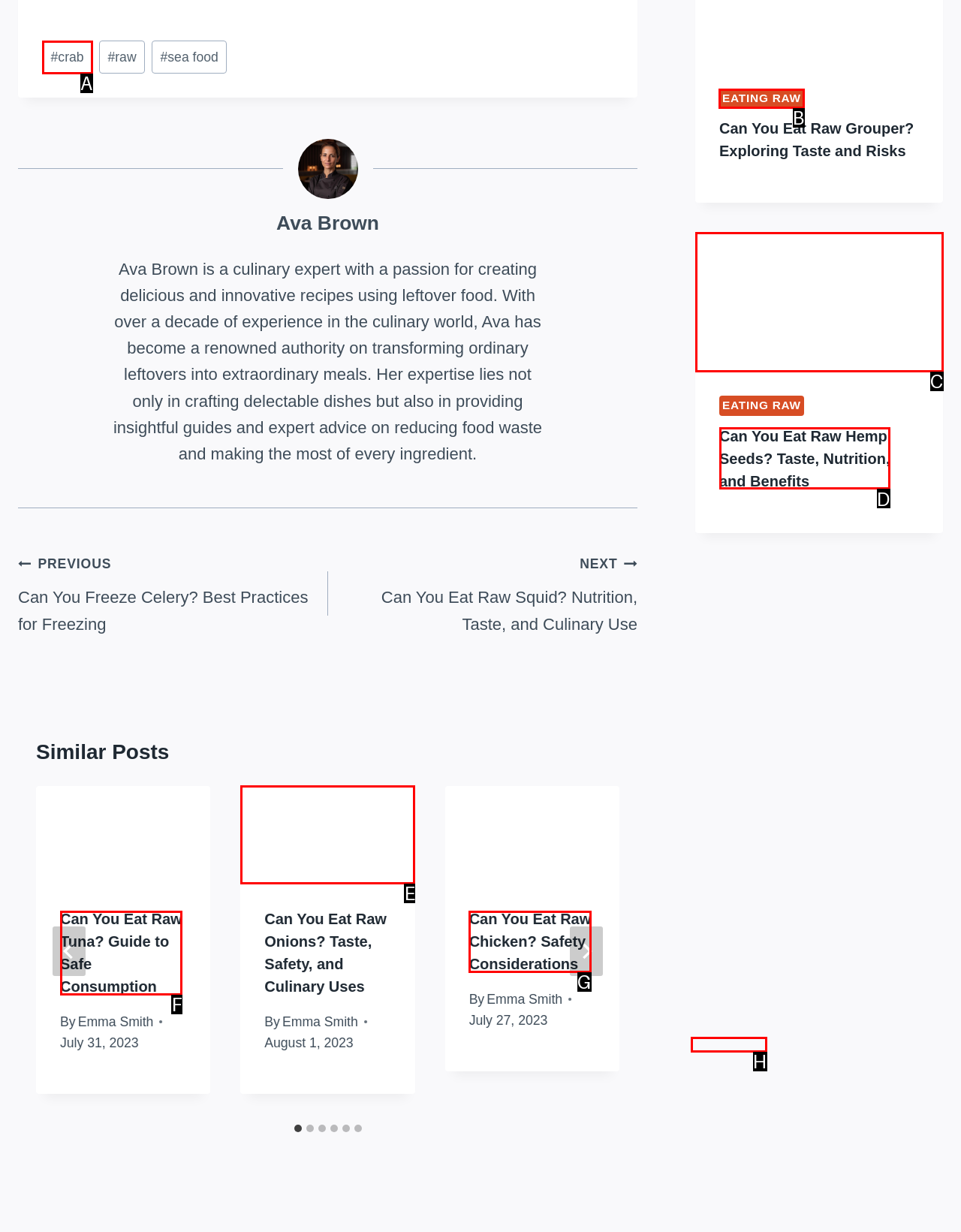Tell me which one HTML element I should click to complete the following task: Click on the 'EATING RAW' link Answer with the option's letter from the given choices directly.

B